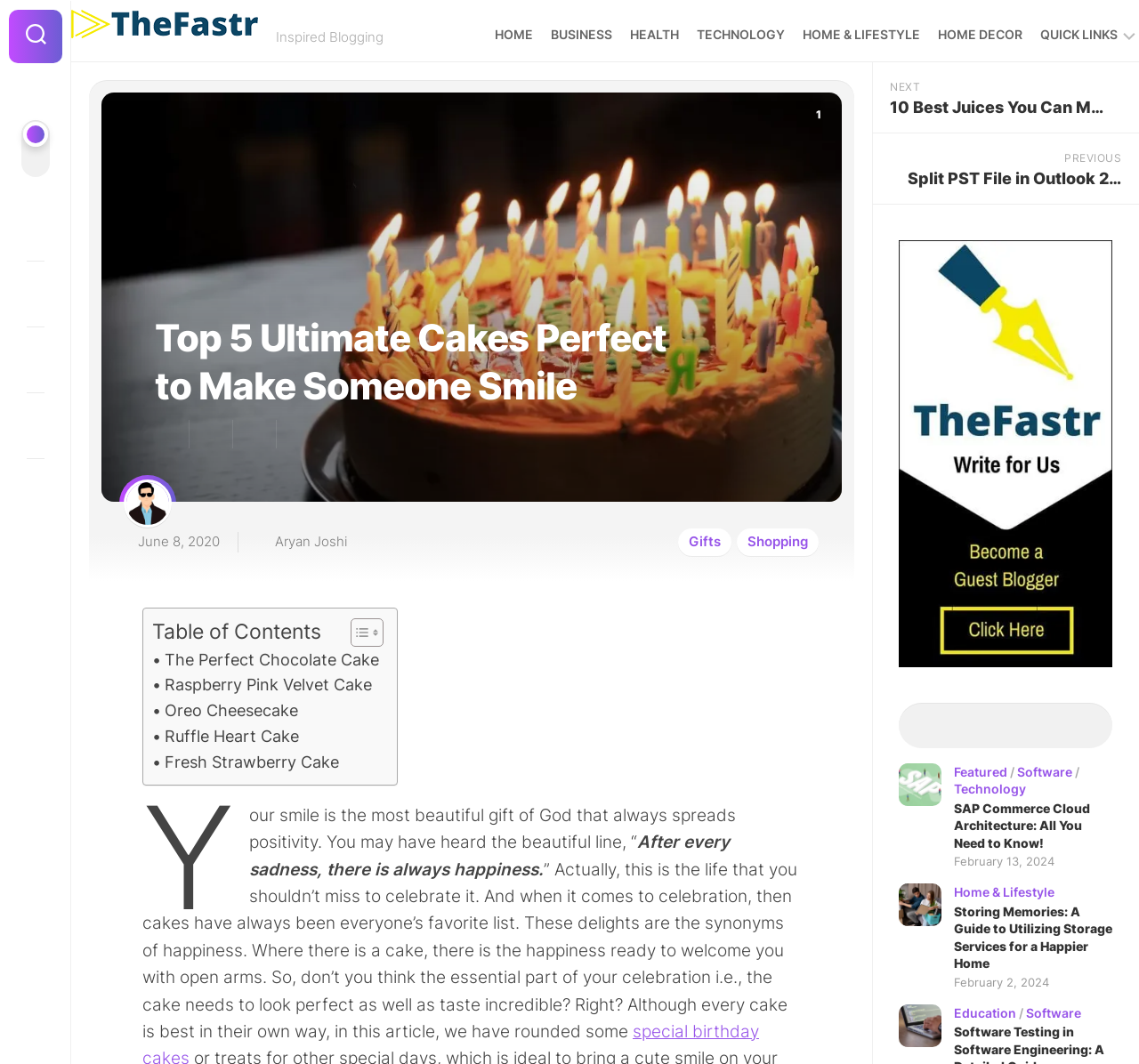Determine the bounding box for the HTML element described here: "The Perfect Chocolate Cake". The coordinates should be given as [left, top, right, bottom] with each number being a float between 0 and 1.

[0.134, 0.608, 0.318, 0.632]